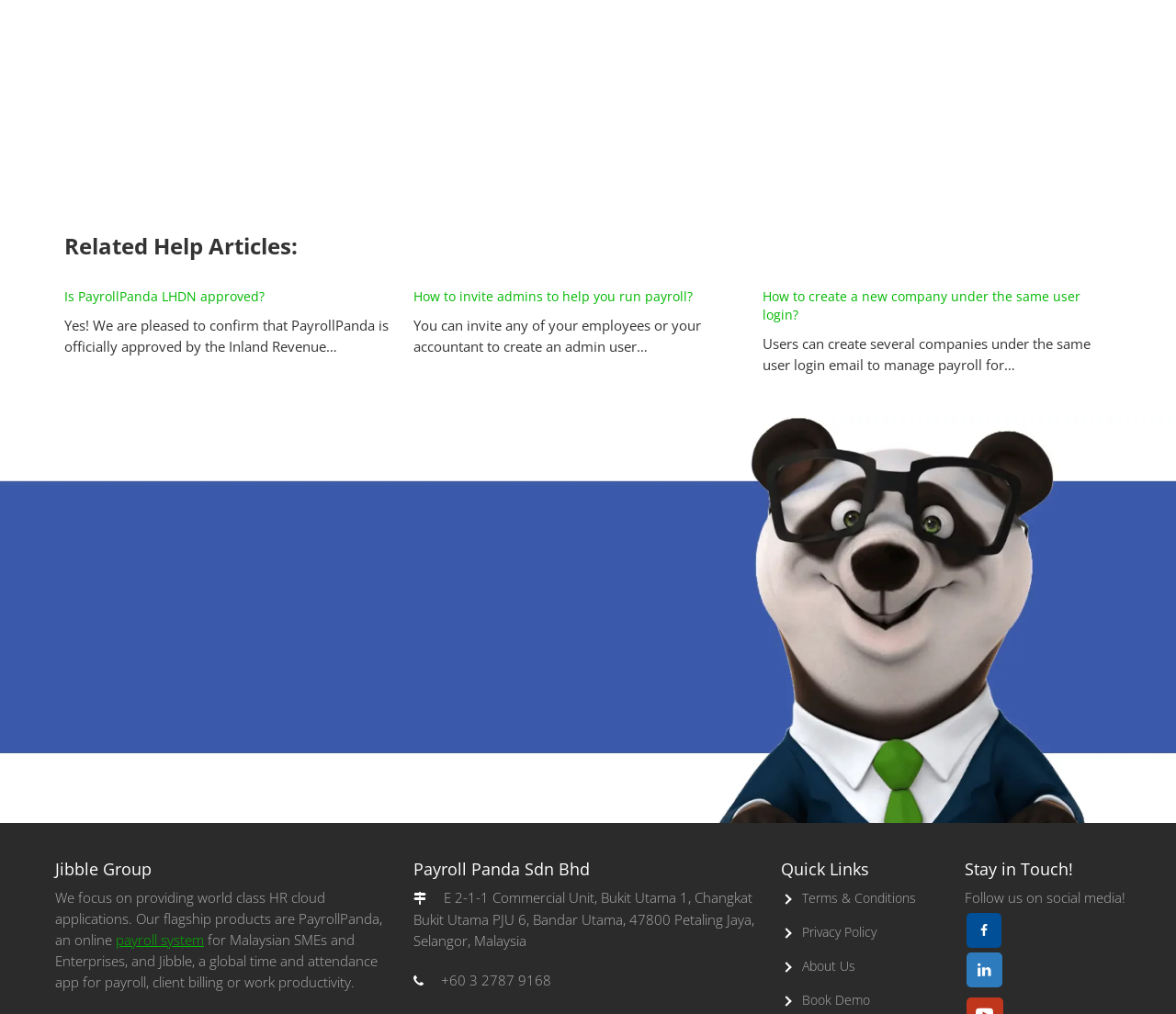Please provide a detailed answer to the question below based on the screenshot: 
What is the purpose of PayrollPanda?

I found the answer by looking at the link 'payroll system' and the corresponding static text that describes PayrollPanda as an online payroll system for Malaysian SMEs and Enterprises.